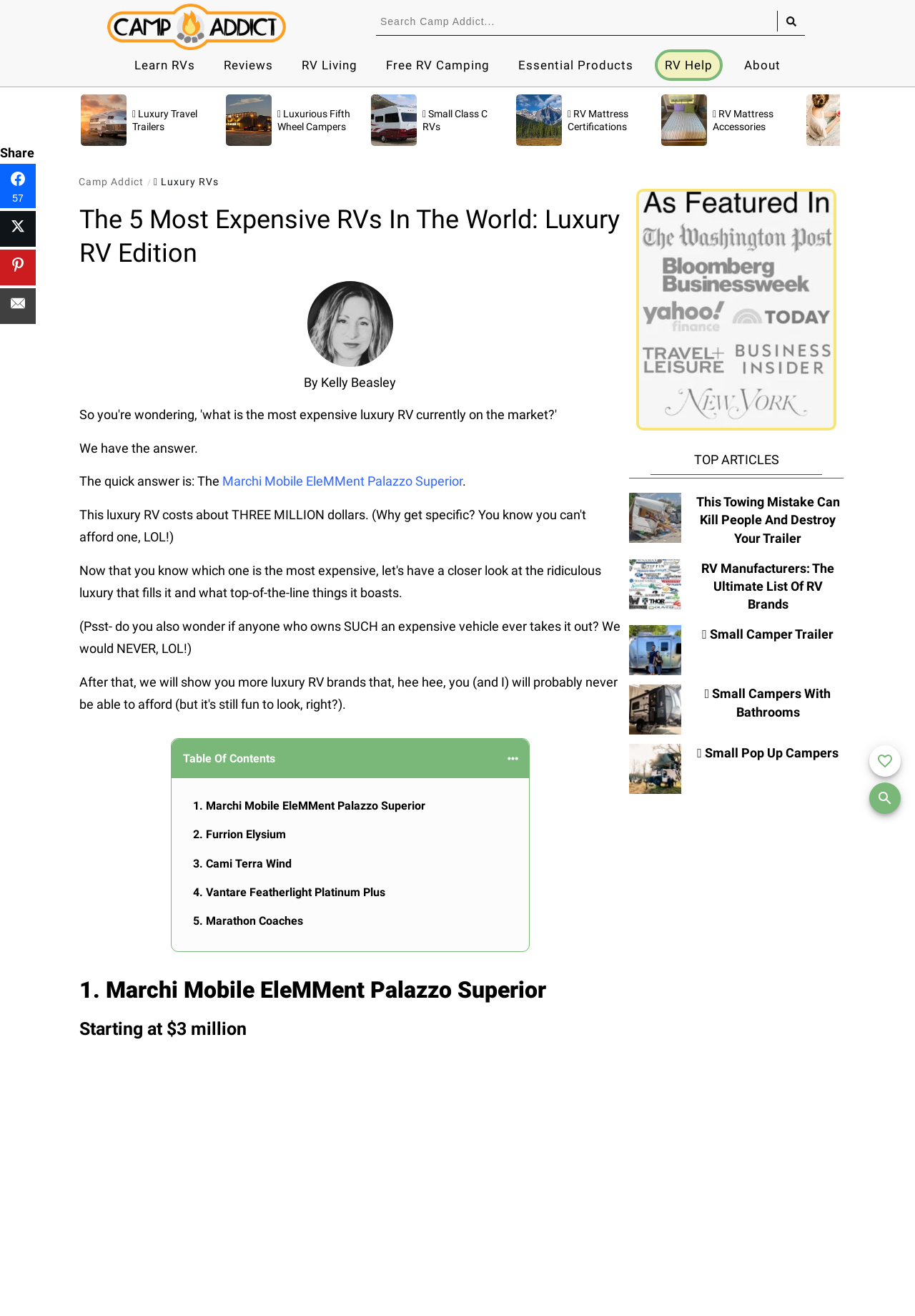Who is the author of the article?
Please respond to the question with a detailed and well-explained answer.

The author's name can be found below the heading, where it says 'By Kelly Beasley'.